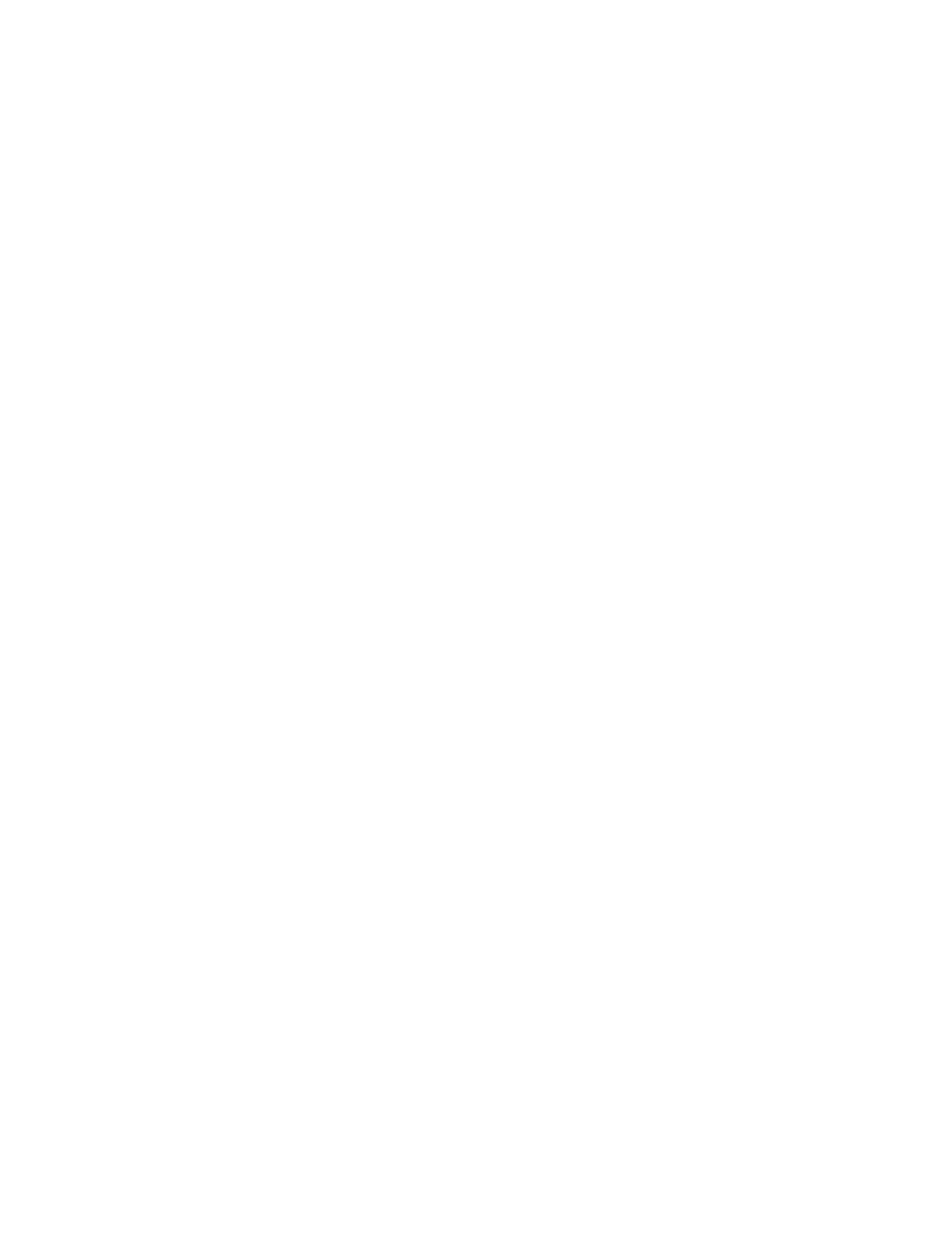Using the description: "China Daily", identify the bounding box of the corresponding UI element in the screenshot.

[0.161, 0.888, 0.222, 0.916]